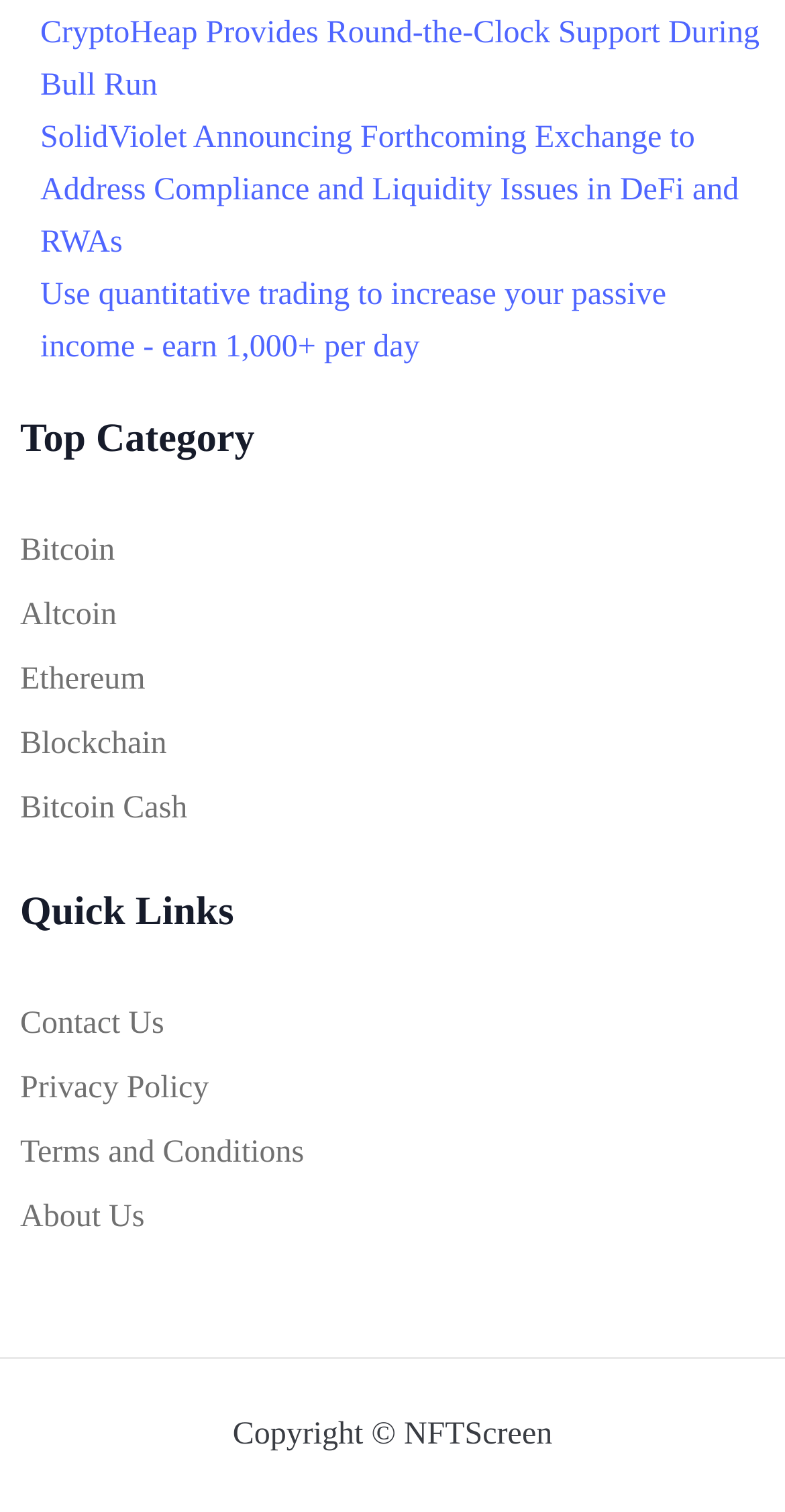Pinpoint the bounding box coordinates of the clickable area needed to execute the instruction: "Visit the 'About Us' page". The coordinates should be specified as four float numbers between 0 and 1, i.e., [left, top, right, bottom].

[0.026, 0.788, 0.184, 0.823]